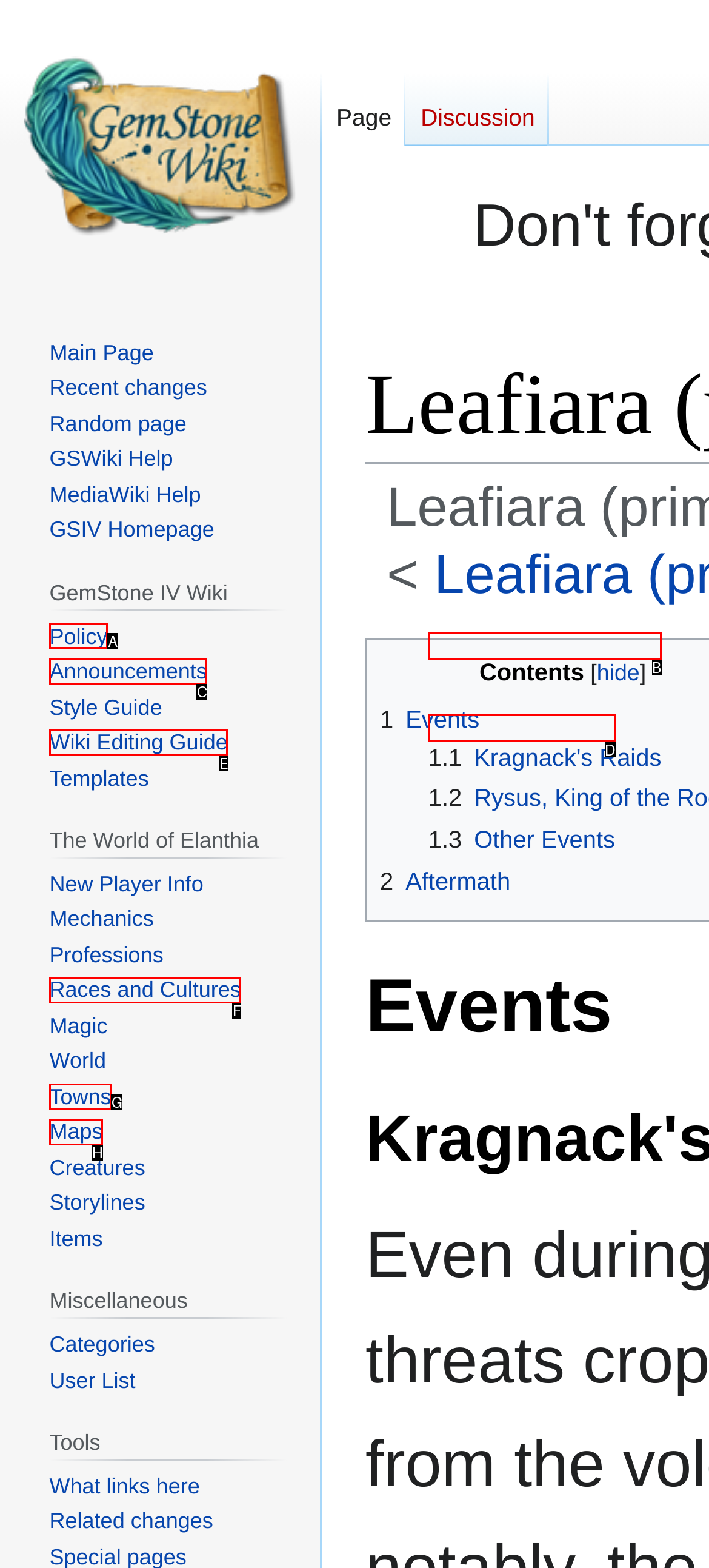Tell me the letter of the UI element I should click to accomplish the task: Get help on Wiki Editing based on the choices provided in the screenshot.

E